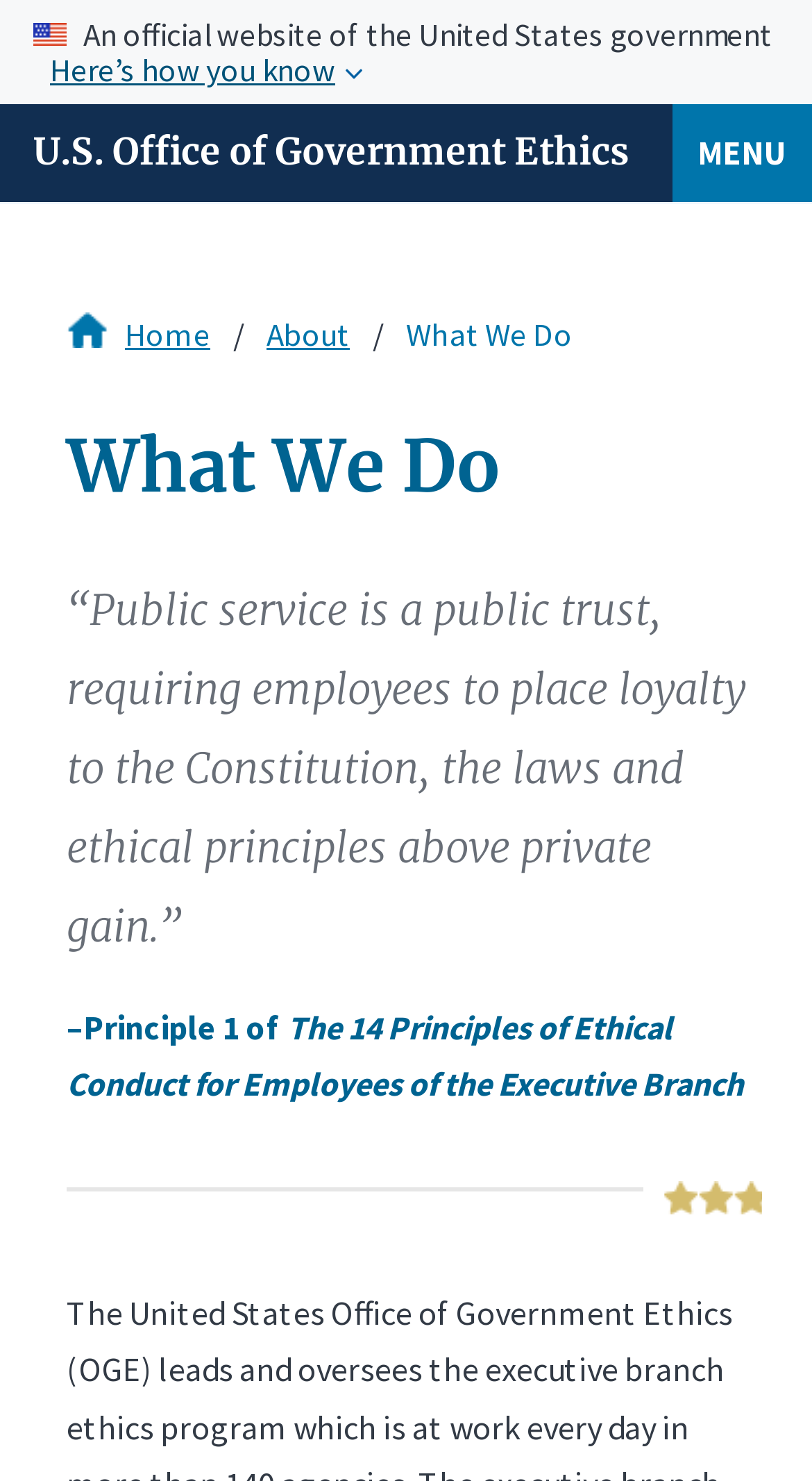Construct a comprehensive caption that outlines the webpage's structure and content.

The webpage is about the US Office of Government Ethics, as indicated by the title "USOGE | About". At the top of the page, there is an official government website region that spans the entire width. Within this region, there is a U.S. flag image on the left, followed by a text "An official website of the United States government". A button "Here's how you know" is located on the right side of this region.

Below the official government website region, there is a heading "Home" on the left, which is a link to the homepage. On the right side, there is a button "MENU" that expands to a menu.

Further down, there are three links aligned horizontally: "Home", "About", and another "Home" link with an accompanying image. The "About" link is in the middle, suggesting that this is the current page.

The main content of the page is divided into sections. The first section has a heading "What We Do" and a quote "“Public service is a public trust, requiring employees to place loyalty to the Constitution, the laws and ethical principles above private gain.”" with a citation "–Principle 1 of The 14 Principles of Ethical Conduct for Employees of the Executive Branch". This section takes up most of the page's width and height.